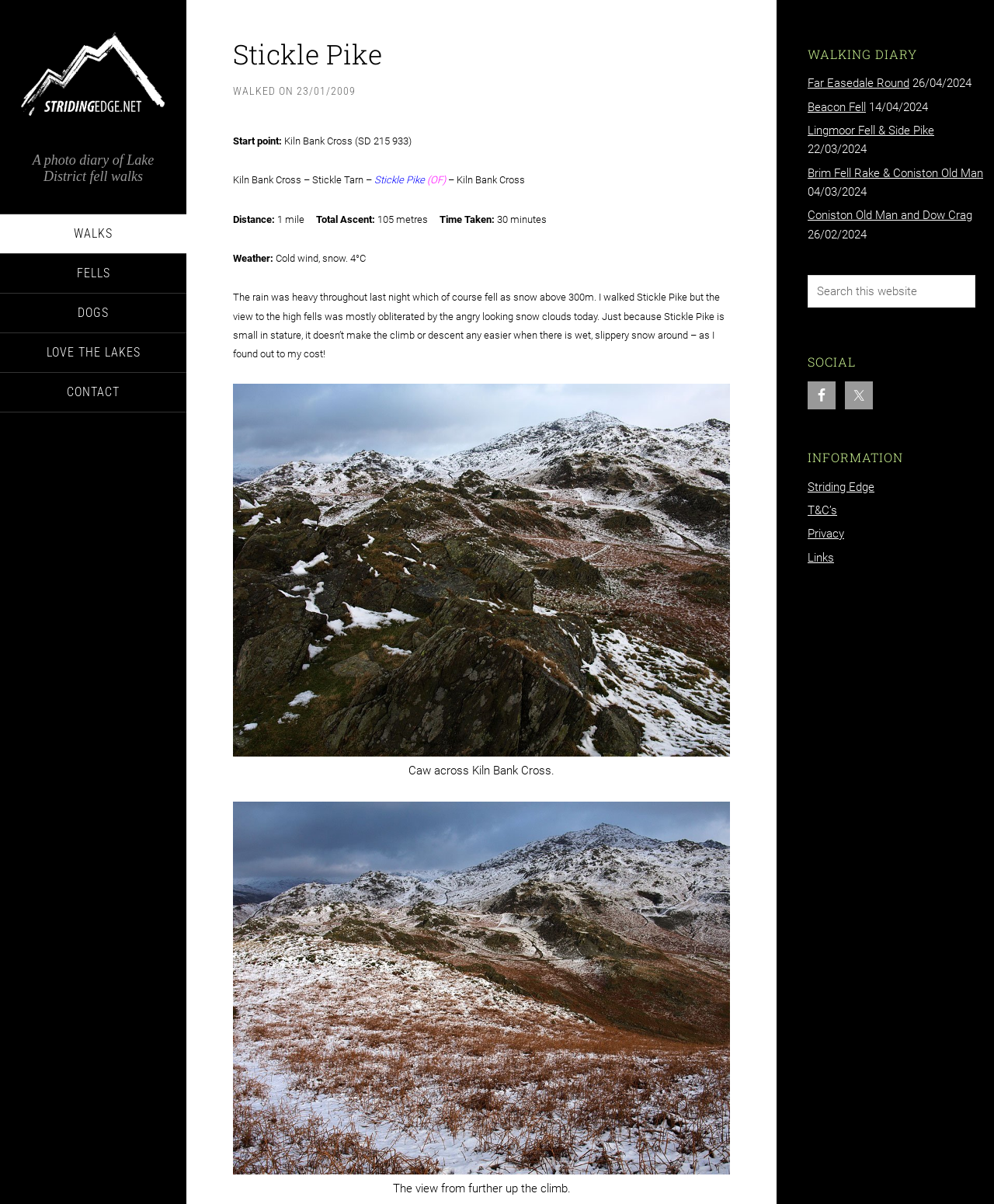Locate the bounding box coordinates of the element that should be clicked to fulfill the instruction: "Check the 'SOCIAL' section".

[0.812, 0.294, 1.0, 0.307]